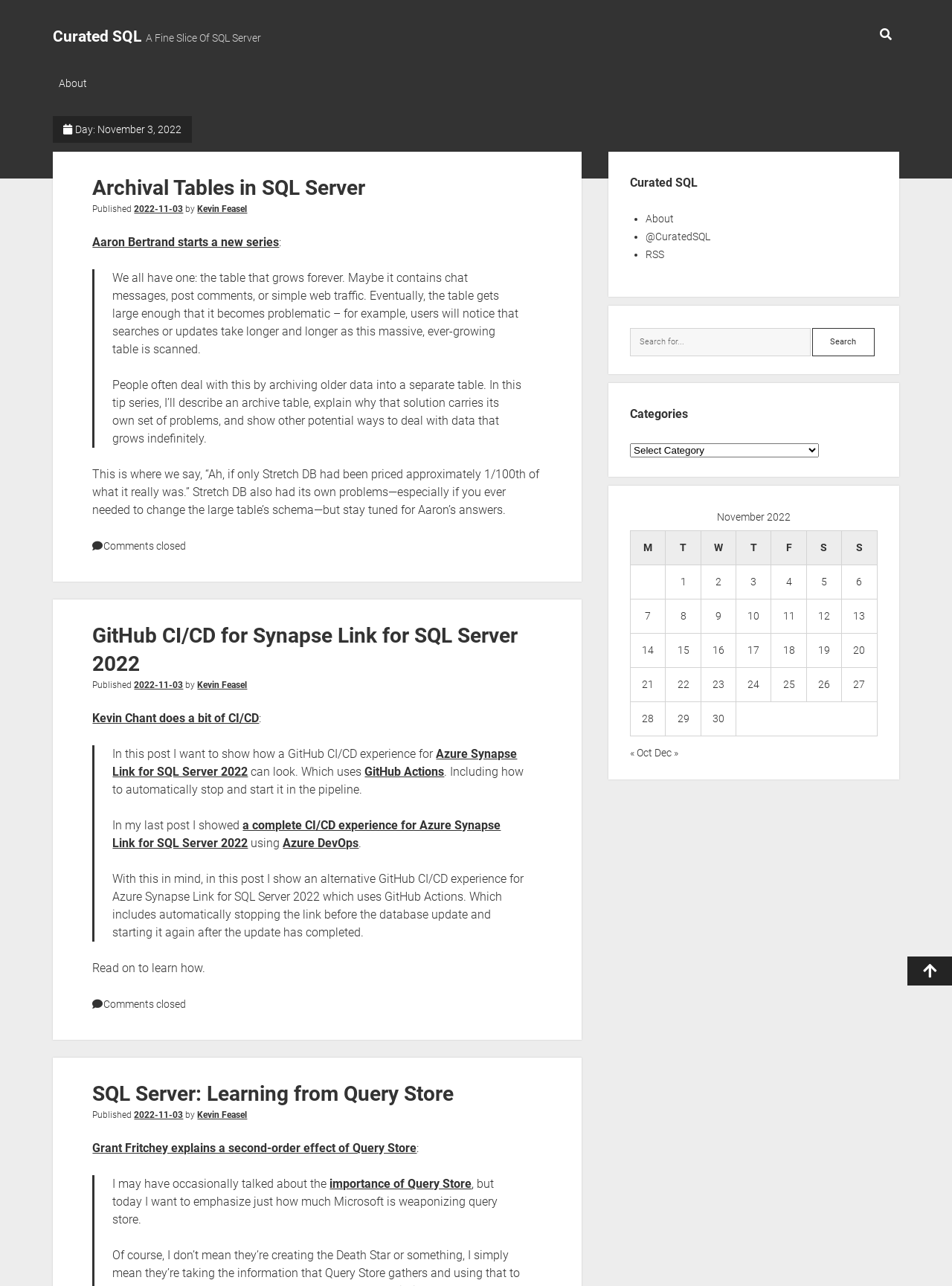Illustrate the webpage with a detailed description.

This webpage is a blog or news site focused on SQL Server, with a title "2022-11-03 – Curated SQL" at the top. The page has a search bar at the top right corner, accompanied by a magnifying glass icon. Below the title, there is a heading "A Fine Slice Of SQL Server" followed by a button with a search icon and a search box.

The main content of the page is divided into three articles, each with a heading, publication date, and author information. The first article is about "Archival Tables in SQL Server" and includes a blockquote with a description of the problem of growing tables and a potential solution. The second article is about "GitHub CI/CD for Synapse Link for SQL Server 2022" and includes a blockquote with a description of how to set up a GitHub CI/CD experience for Azure Synapse Link for SQL Server 2022. The third article is about "SQL Server: Learning from Query Store" and includes a blockquote with a description of the importance of Query Store.

On the right side of the page, there is a sidebar with several sections. The top section is a heading "Sidebar" followed by a heading "Curated SQL" and a list of links, including "About", "@CuratedSQL", and "RSS". Below this, there is a search bar with a button and a heading "Categories" followed by a combobox and a table with a caption "November 2022" and several rows of dates.

Overall, the page has a clean and organized layout, with clear headings and concise text, making it easy to navigate and read.